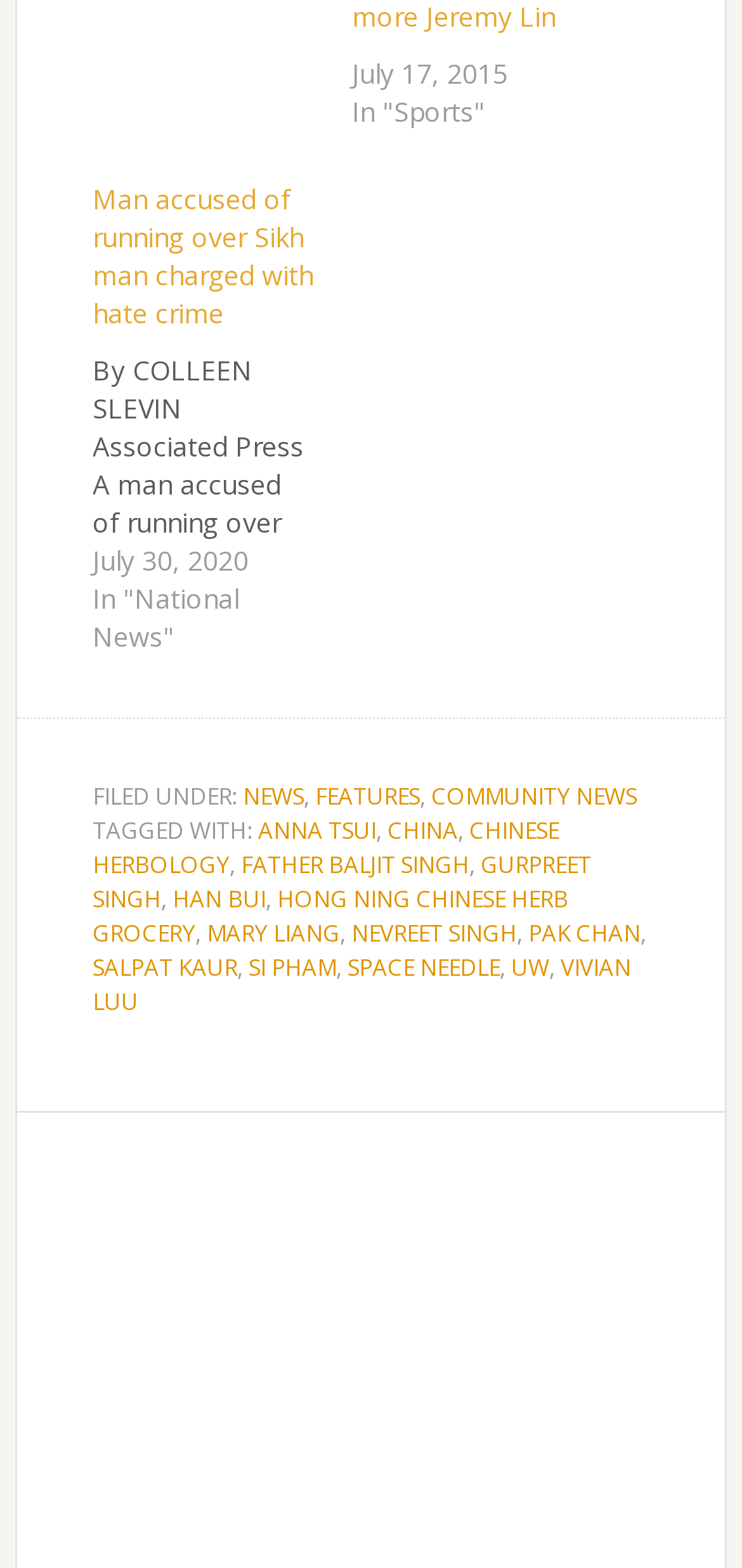Identify the bounding box coordinates for the UI element described as: "Features".

[0.425, 0.497, 0.566, 0.518]